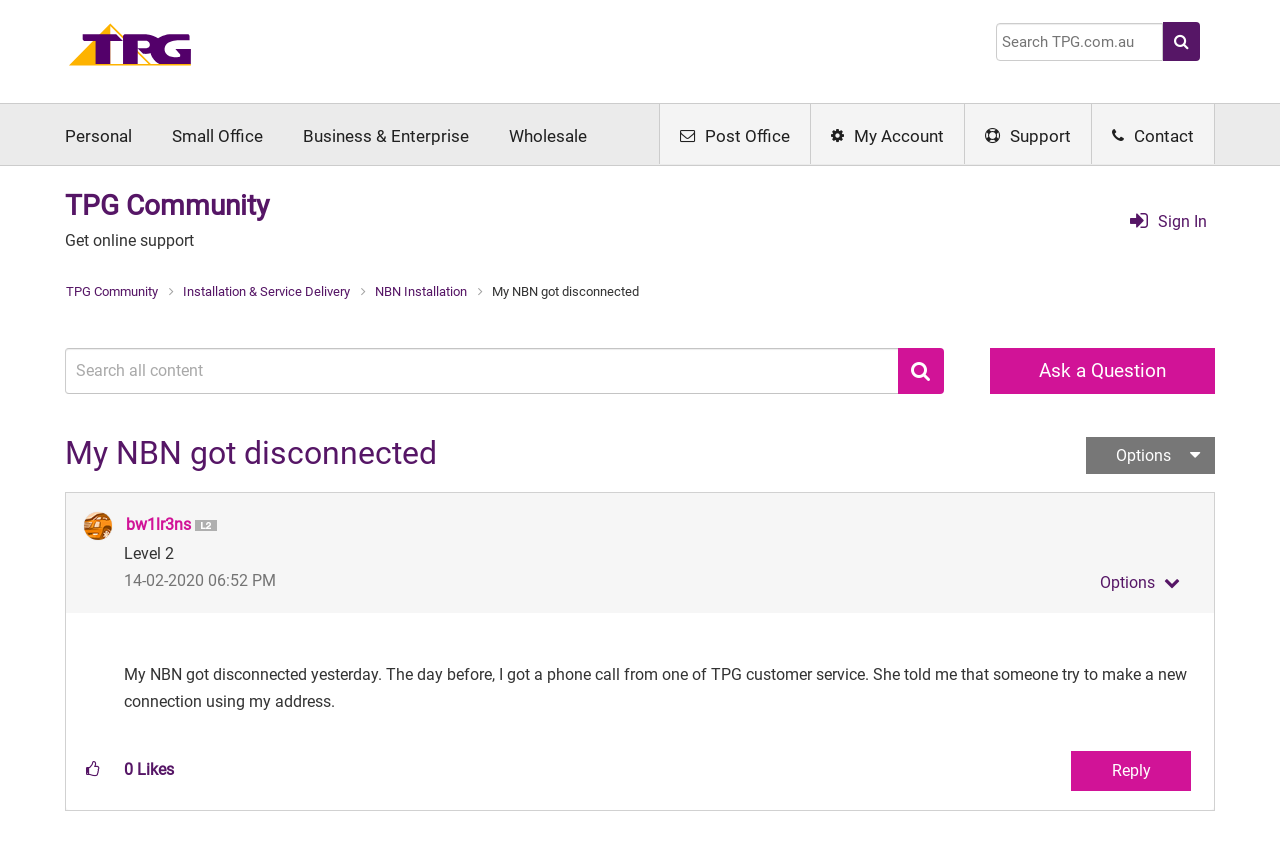Please specify the bounding box coordinates of the region to click in order to perform the following instruction: "Sign in".

[0.875, 0.245, 0.913, 0.281]